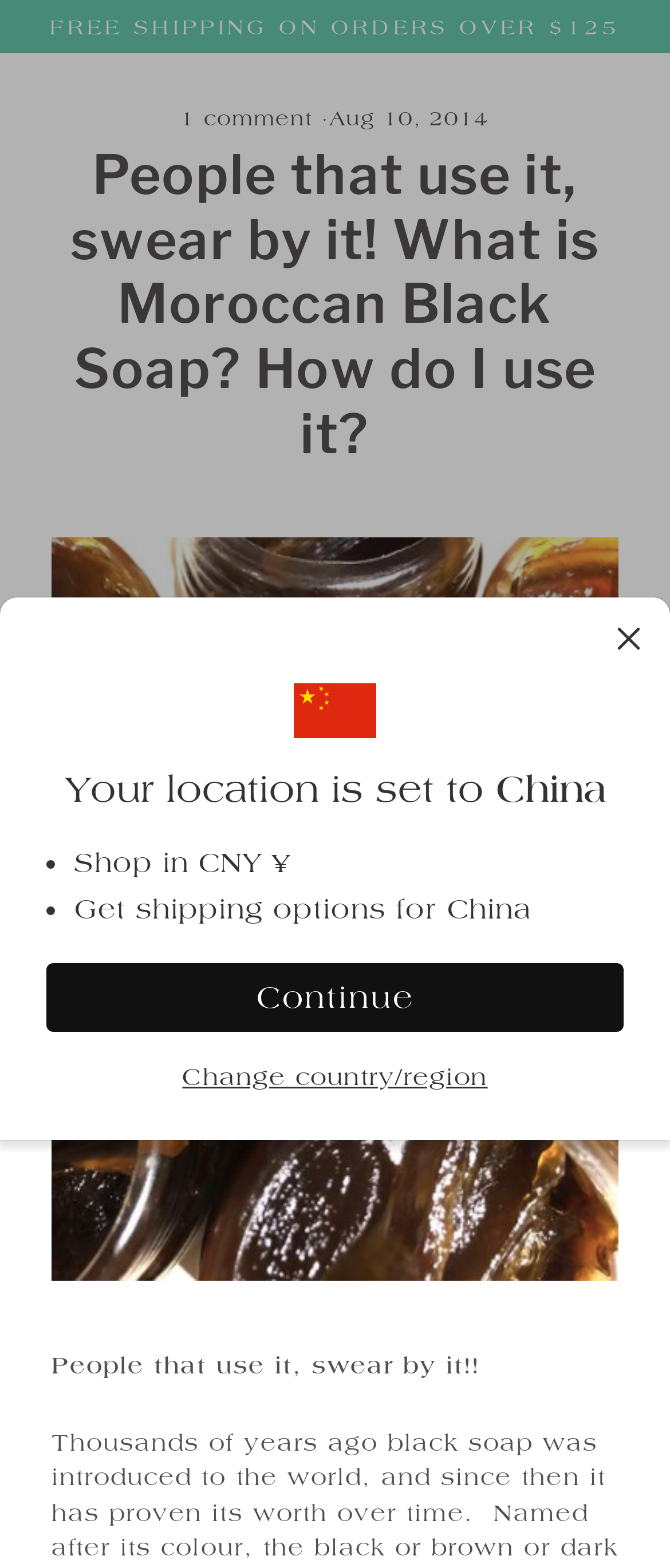Specify the bounding box coordinates (top-left x, top-left y, bottom-right x, bottom-right y) of the UI element in the screenshot that matches this description: icon-hamburger icon-X Menu

[0.051, 0.631, 0.949, 0.705]